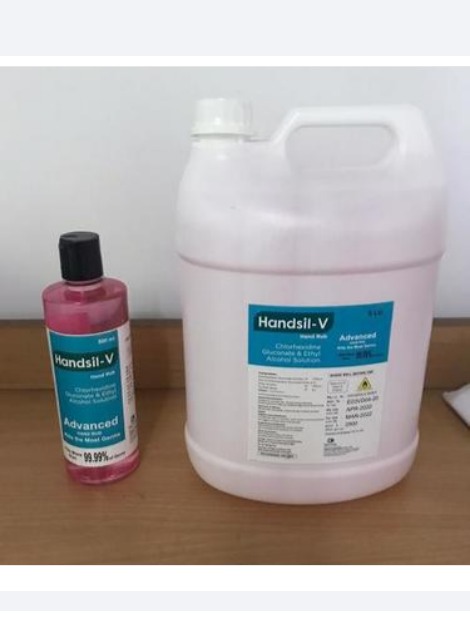Elaborate on the various elements present in the image.

The image showcases two containers of Handsil-V hand sanitizer, which is a high-quality product designed for effective hygiene. On the left, there is a smaller, transparent bottle with a dark cap, clearly labeled as "Handsill-V Advanced" and boasts an impressive alcohol content of 99.99%, suggesting it’s highly effective in killing germs. The larger container on the right has a handle for easy pouring and is designed for bulk use, also featuring the Handsil-V branding, with important details on its formulation for sanitizing hands. Both products are set against a simple backdrop, emphasizing their effectiveness in promoting cleanliness and safety, especially in environments with a high risk of infection.